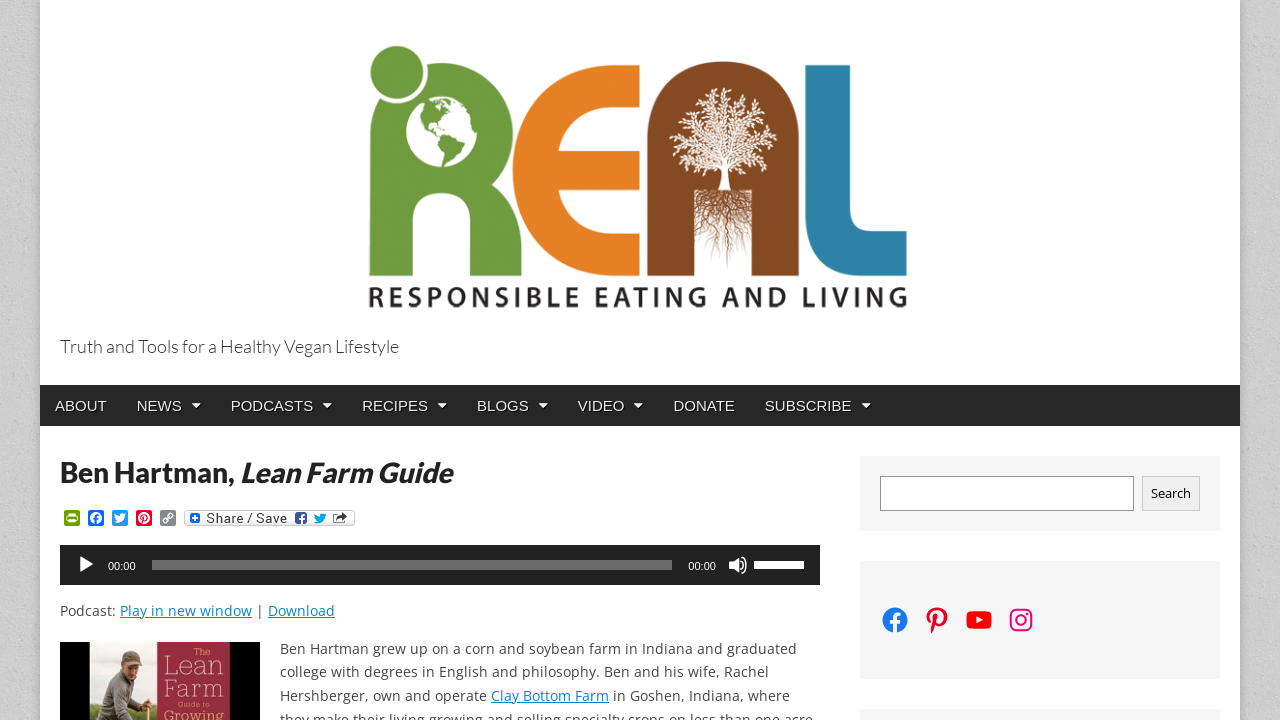What is the function of the button with the text 'Play'?
Please respond to the question with a detailed and well-explained answer.

The button with the text 'Play' is used to play the audio content, as indicated by its position within the audio player element and its control relationship with the audio player.